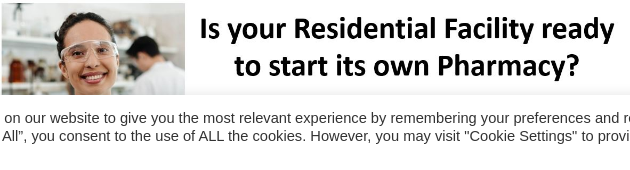Provide your answer in one word or a succinct phrase for the question: 
How many people are in the pharmacy?

Two